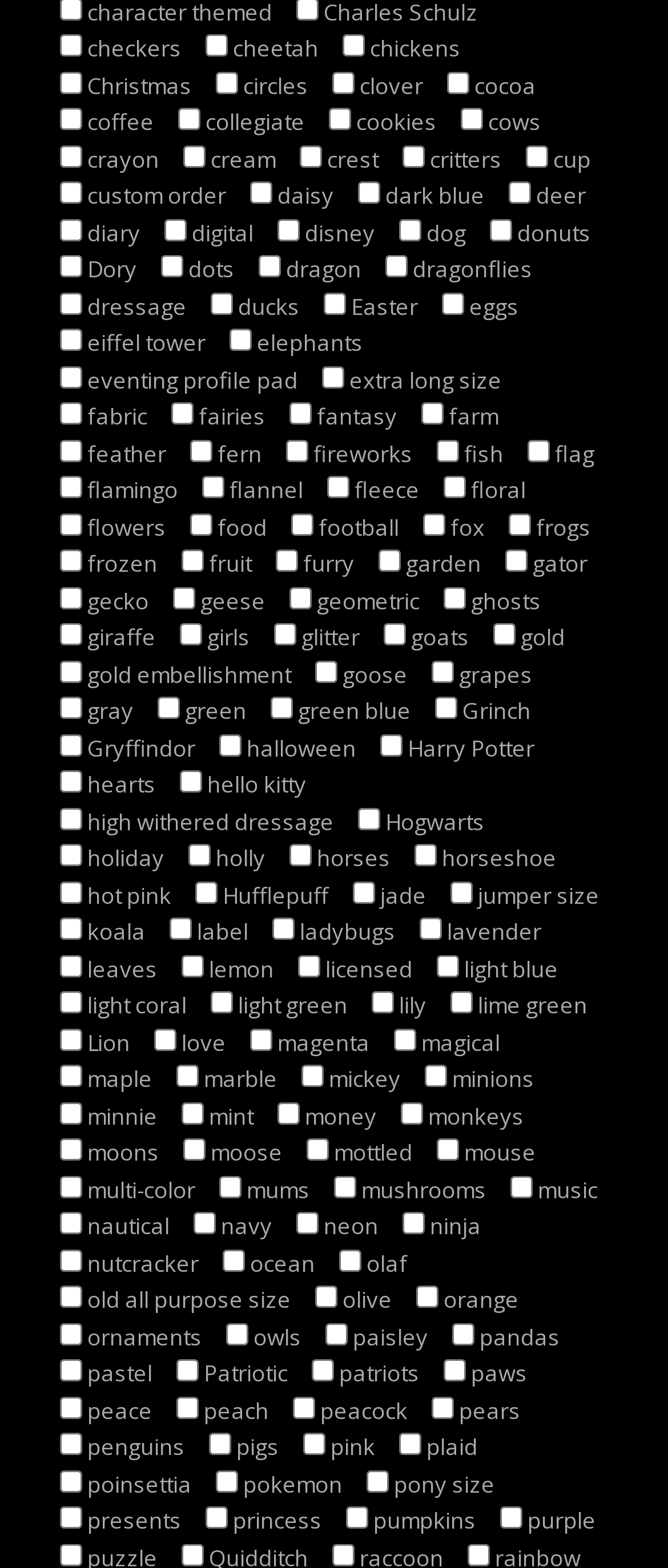Are there any checkboxes with a checked state?
Give a single word or phrase as your answer by examining the image.

No